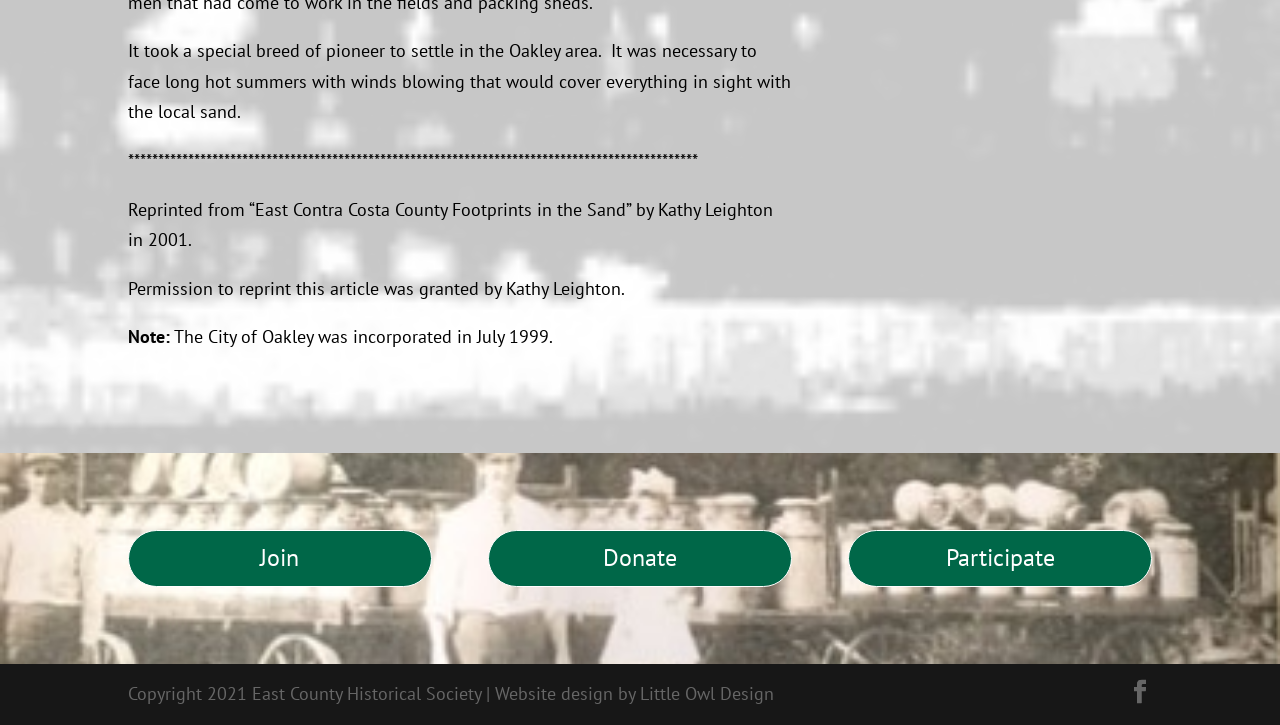Use one word or a short phrase to answer the question provided: 
What is the year the City of Oakley was incorporated?

1999